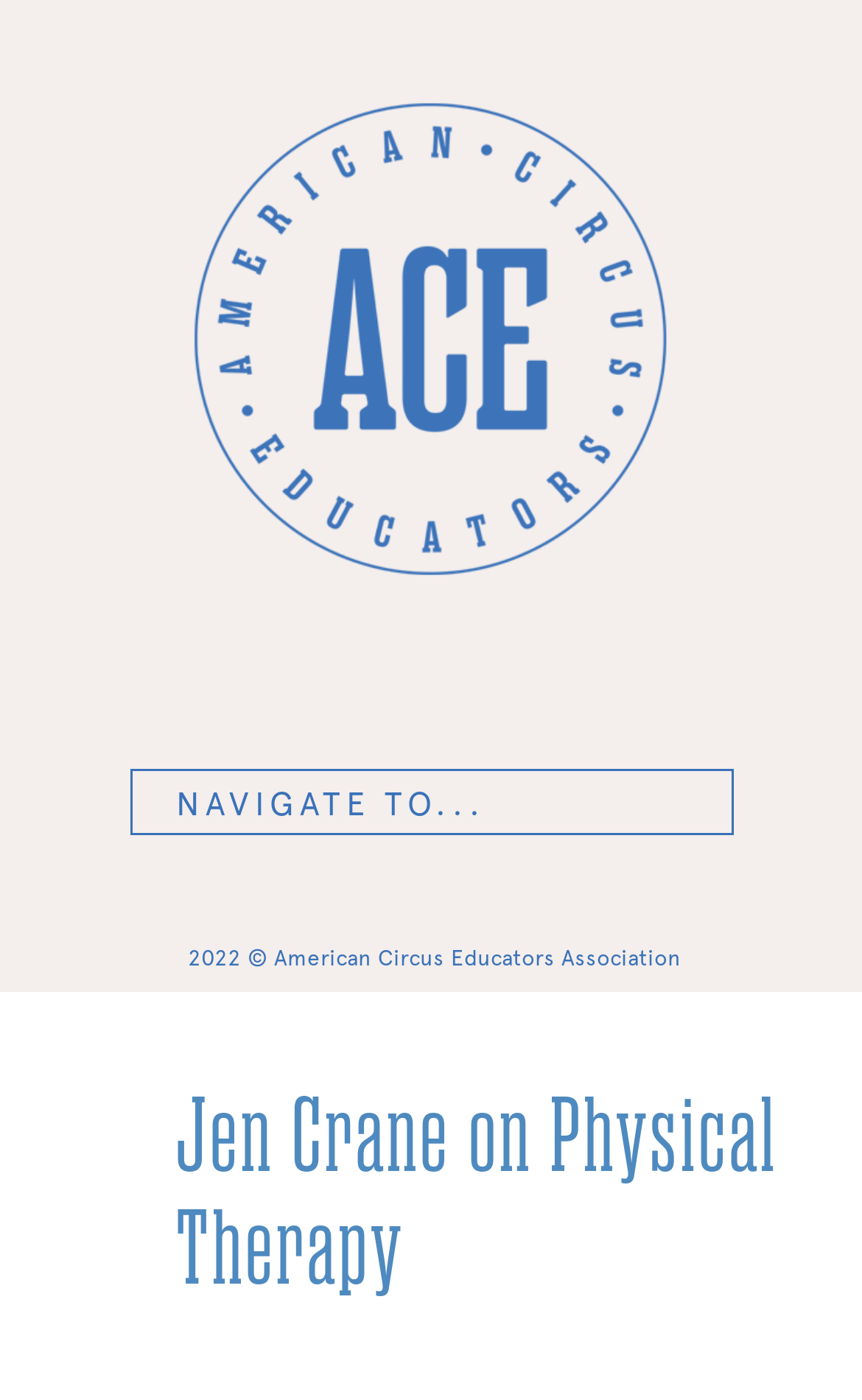Answer this question in one word or a short phrase: What is the topic of the article?

Physical Therapy